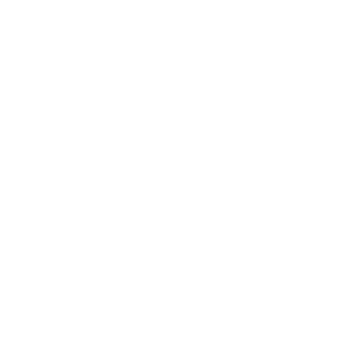What is the main idea of the surrounding content?
Provide an in-depth answer to the question, covering all aspects.

The surrounding content focuses on the importance of cultural fit in recruitment and candidate engagement, highlighting the need to view candidates as valued customers and foster genuine connections during the hiring process.